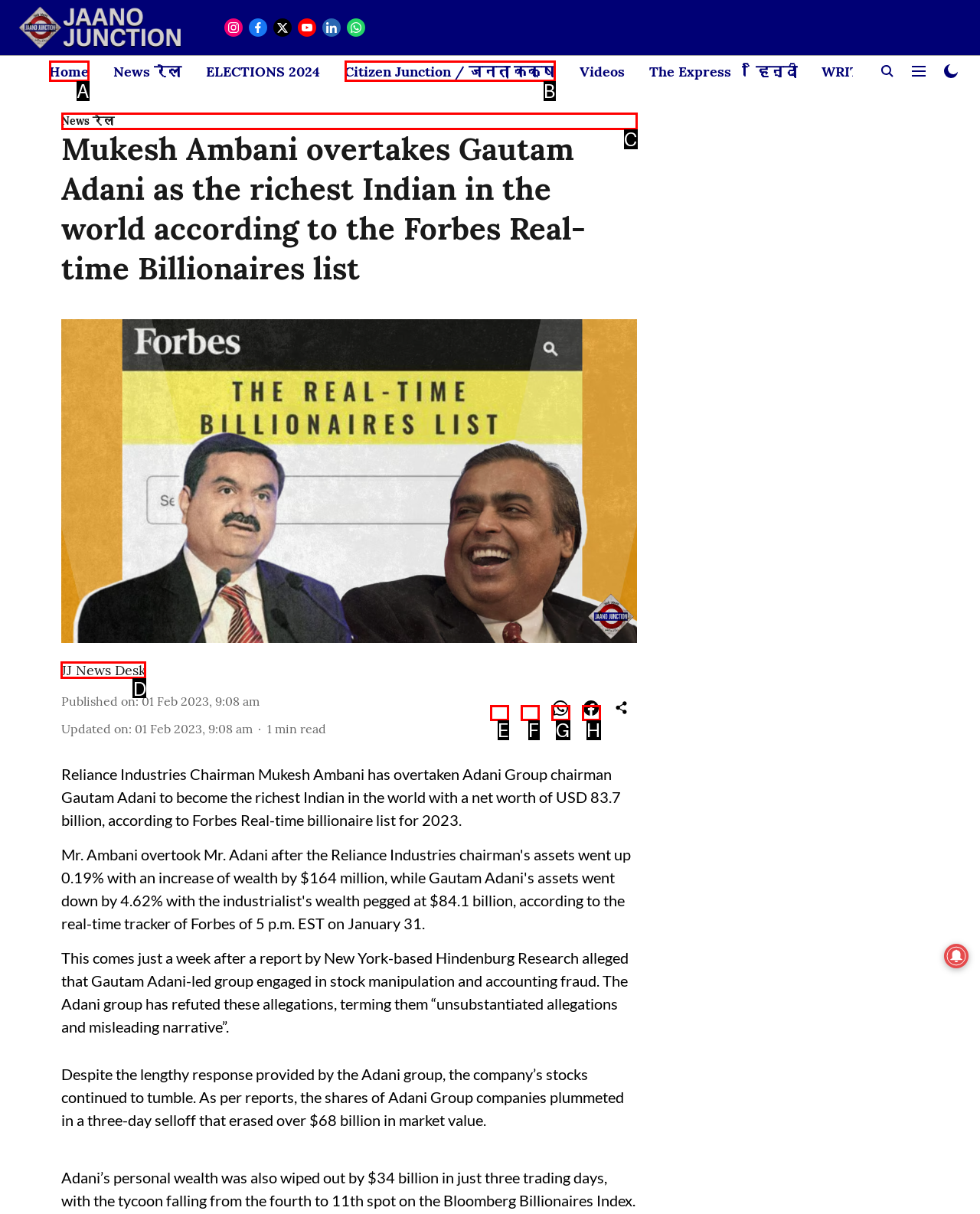Identify the correct UI element to click to follow this instruction: View the post 'Cost of Cybersecurity & Cybercrime'
Respond with the letter of the appropriate choice from the displayed options.

None